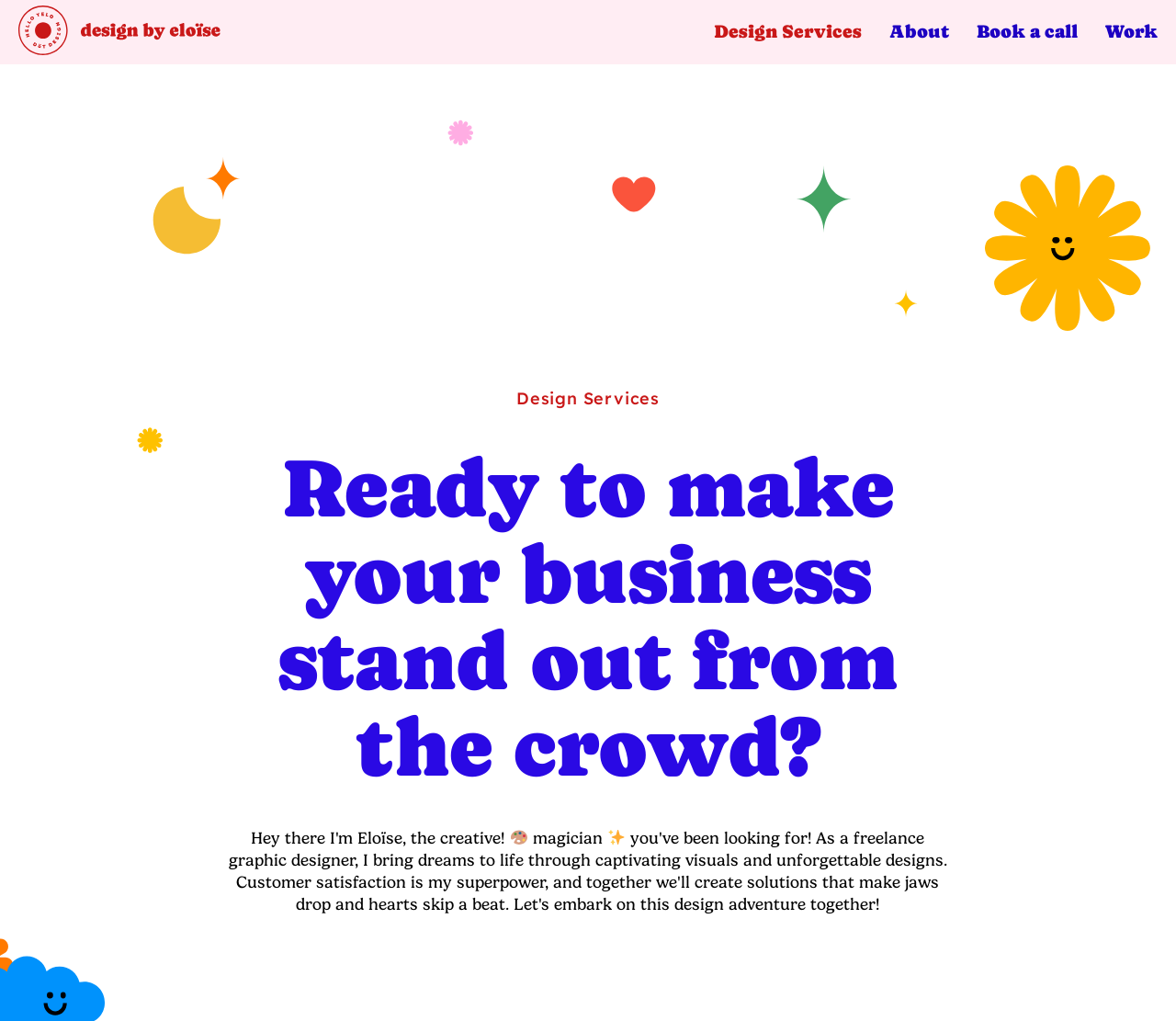What is the purpose of the 'Book a call' link?
Please respond to the question with a detailed and well-explained answer.

The presence of a 'Book a call' link alongside other links like 'Design Services' and 'About' suggests that it is a call-to-action for potential clients to schedule a consultation or meeting with Eloise Corke.